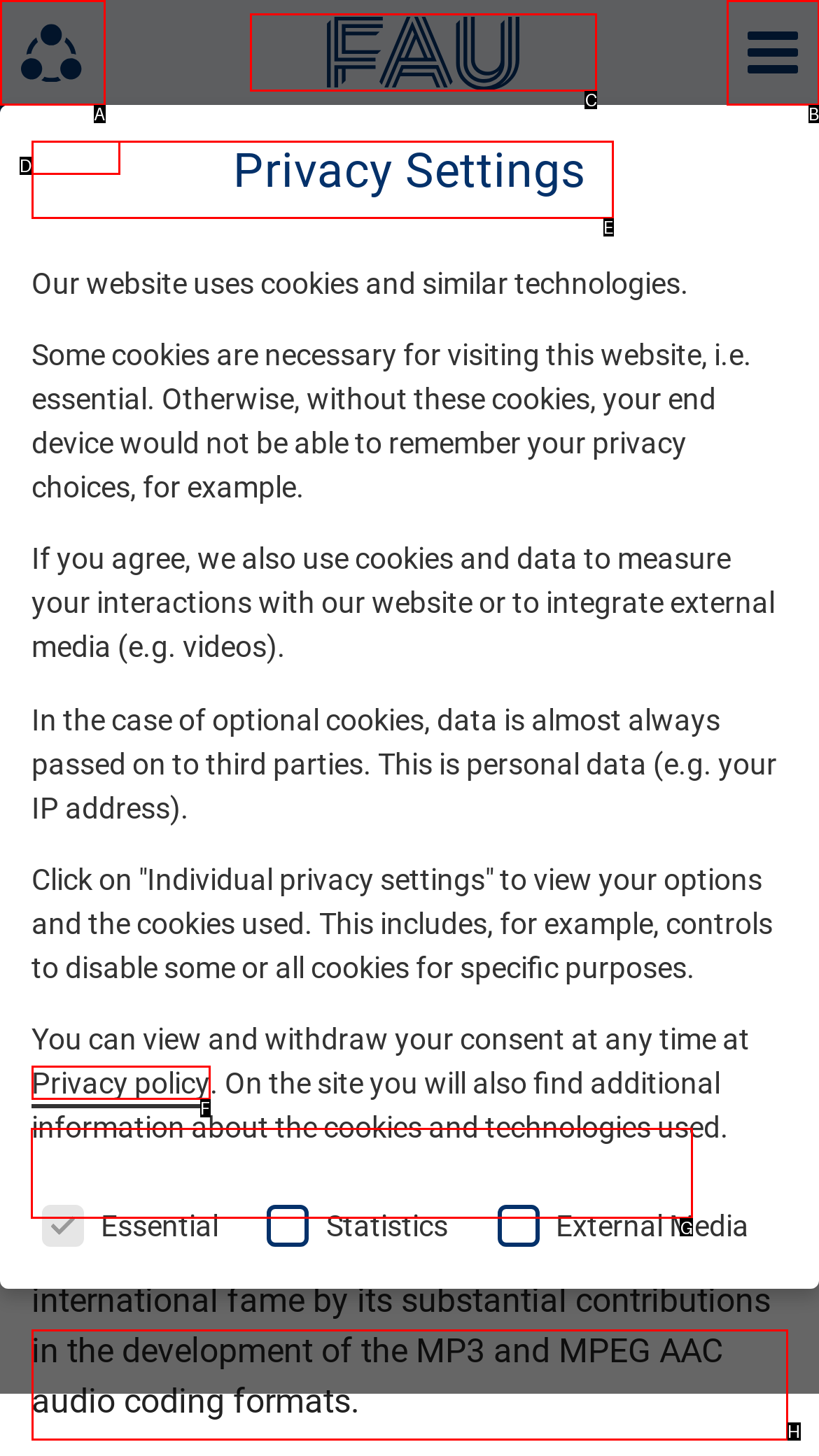Identify which lettered option completes the task: Learn more about Fraunhofer Institute for Integrated Circuits IIS. Provide the letter of the correct choice.

G